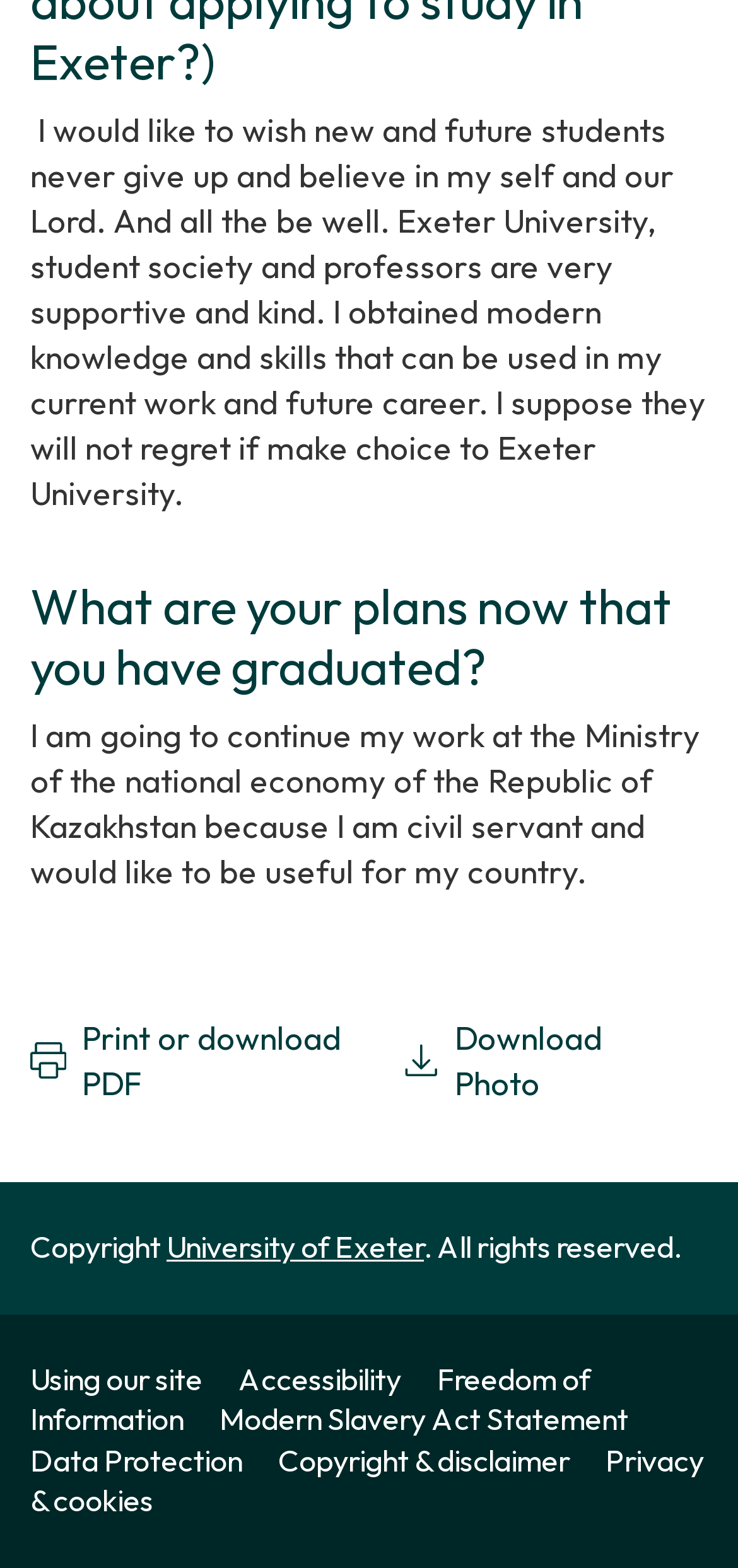Use the information in the screenshot to answer the question comprehensively: What is the copyright statement?

The copyright statement is 'Copyright University of Exeter. All rights reserved.', which is mentioned at the bottom of the webpage.